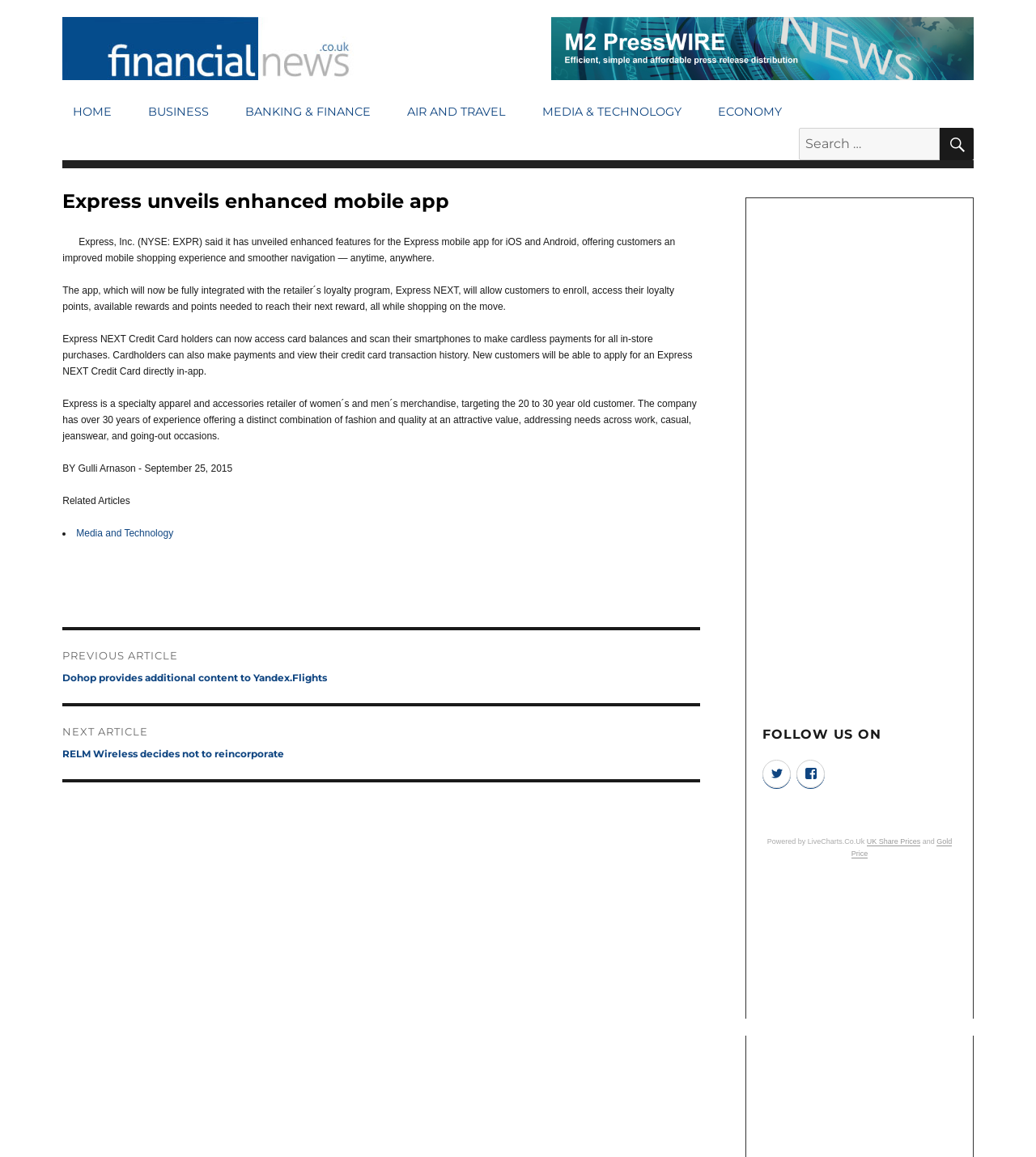When was the article published?
Please respond to the question with a detailed and well-explained answer.

The article mentions 'September 25, 2015' which indicates that the article was published on this date.